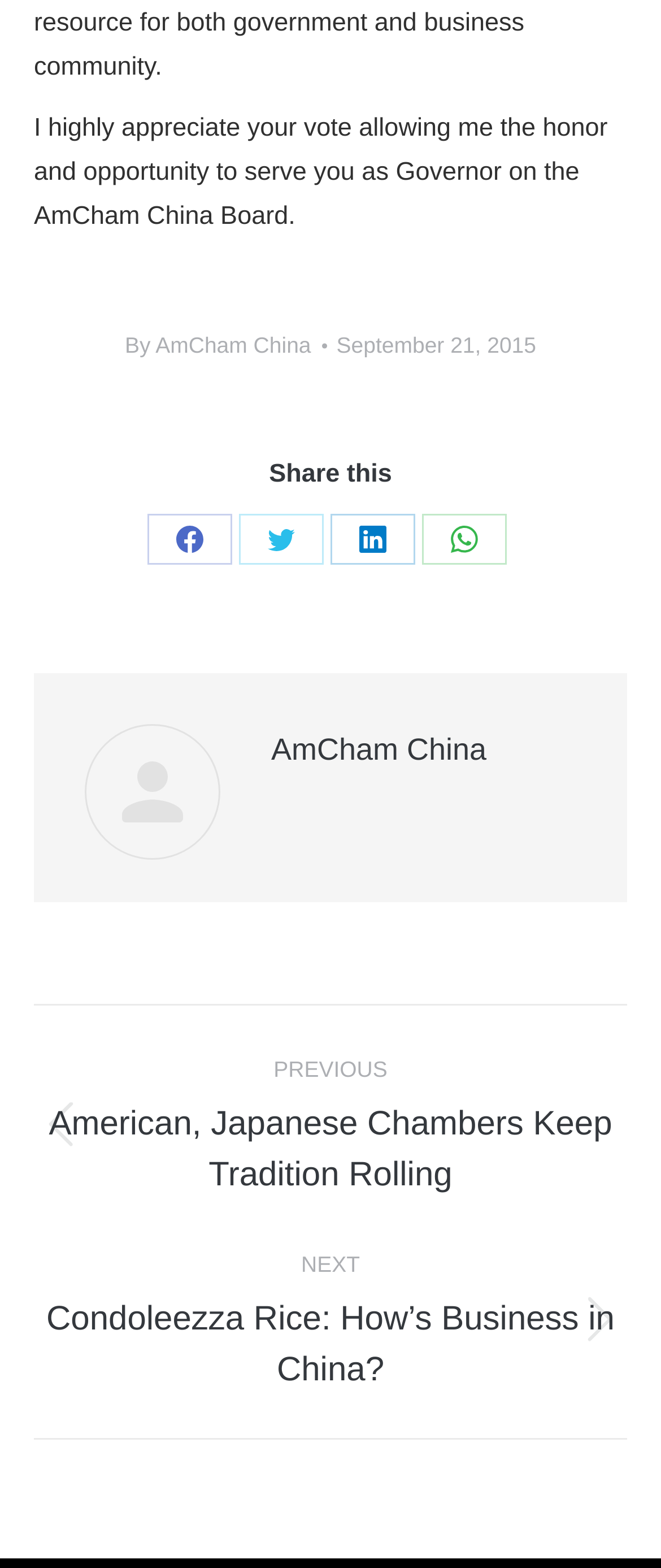Find and specify the bounding box coordinates that correspond to the clickable region for the instruction: "Share on Twitter".

[0.362, 0.328, 0.49, 0.36]